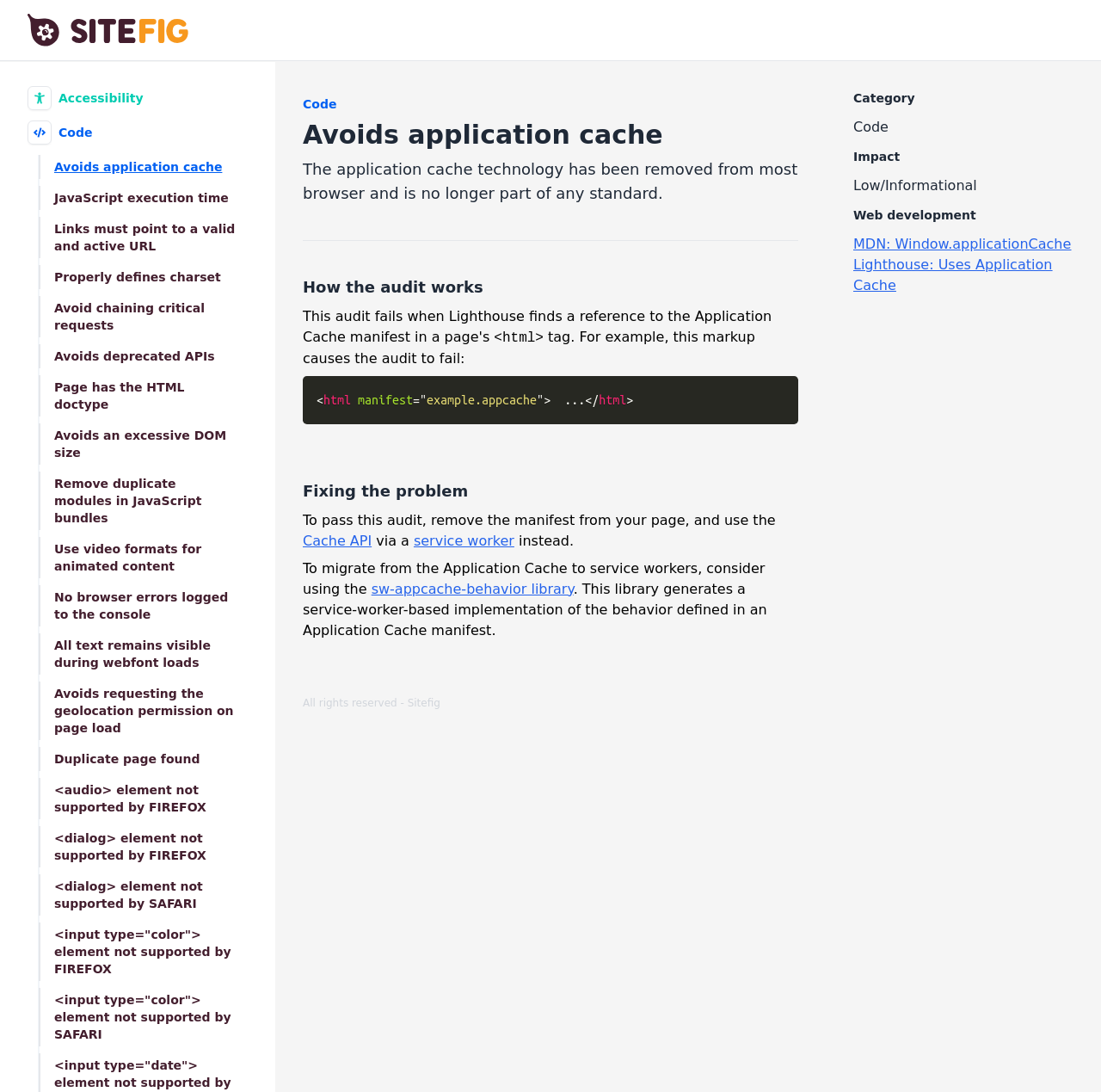For the element described, predict the bounding box coordinates as (top-left x, top-left y, bottom-right x, bottom-right y). All values should be between 0 and 1. Element description: Accessibility

[0.025, 0.079, 0.225, 0.101]